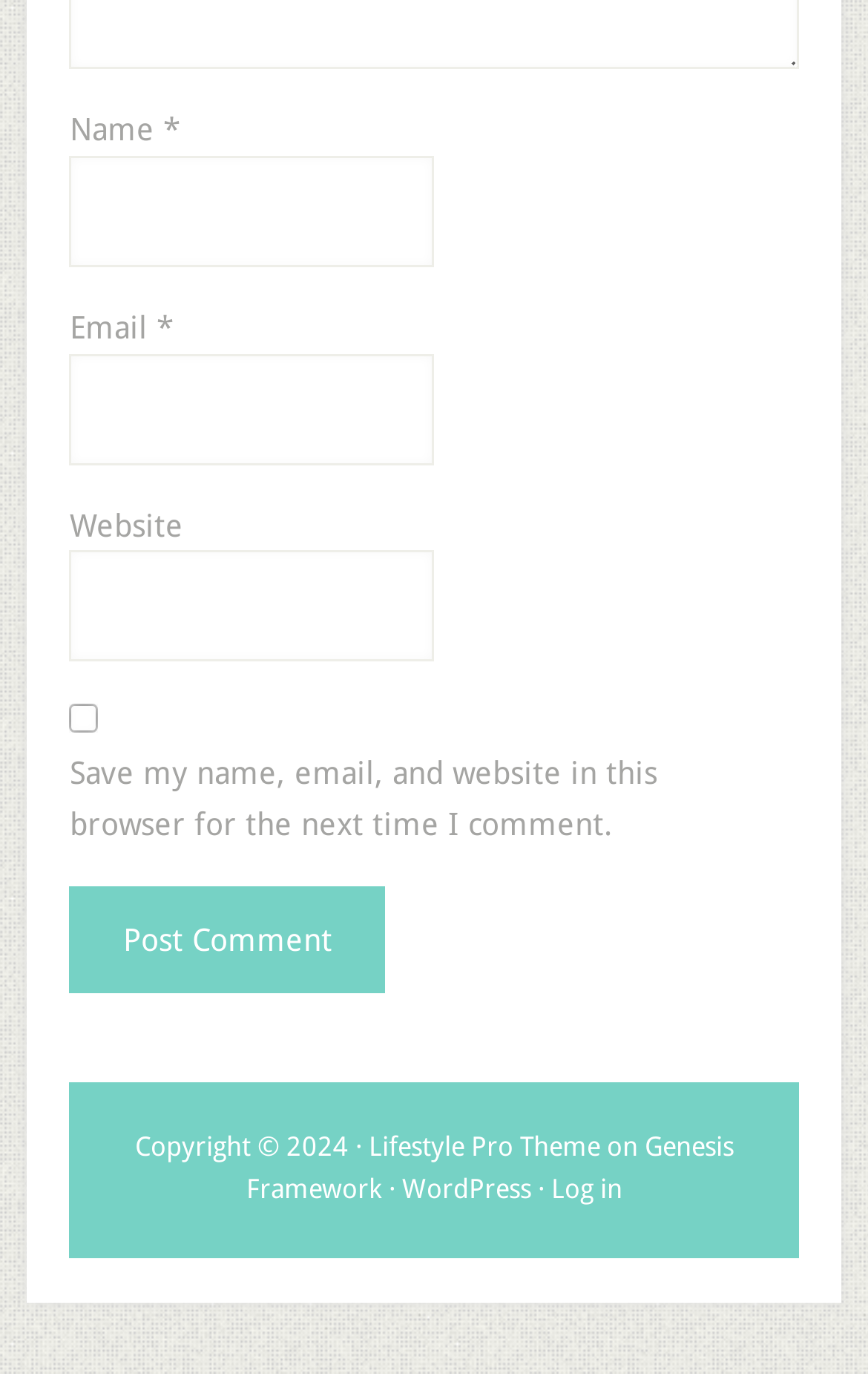Answer the question with a brief word or phrase:
What is the copyright year?

2024